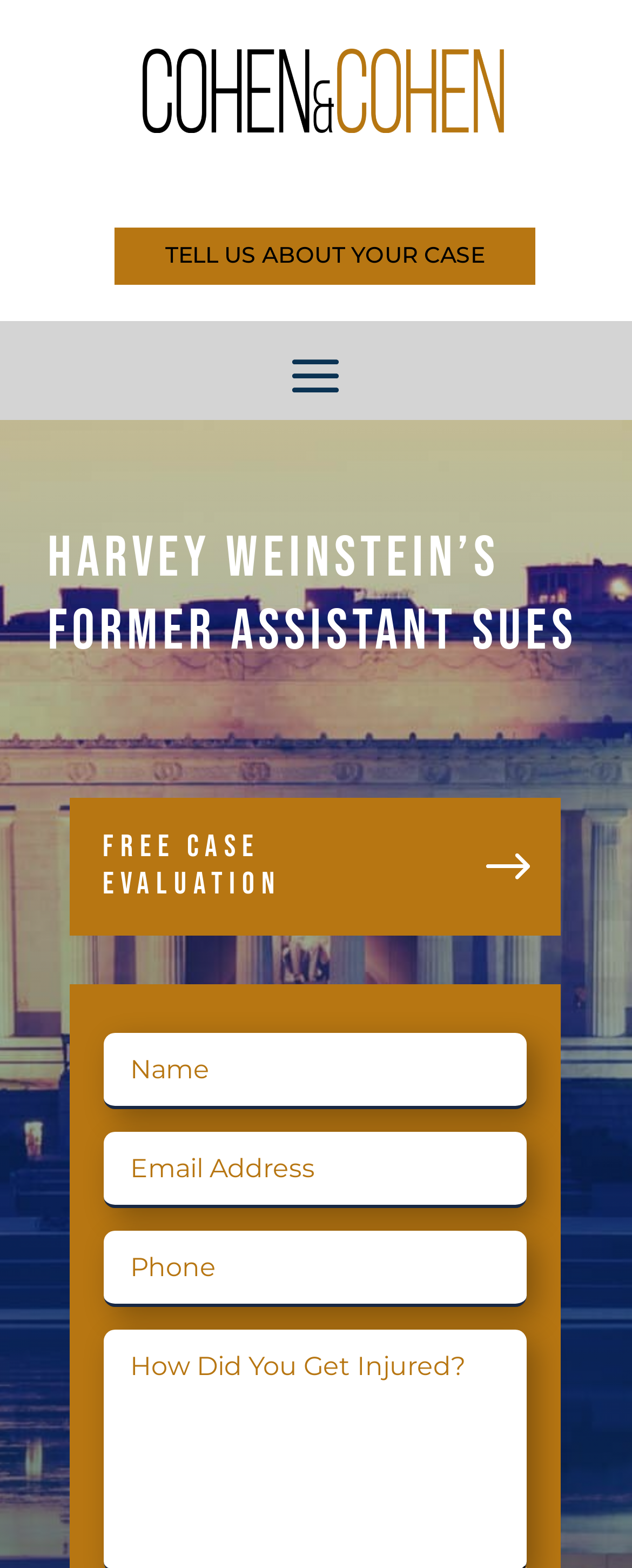What is the purpose of the webpage?
Please analyze the image and answer the question with as much detail as possible.

The webpage appears to be a law firm's webpage, as it has a heading 'HARVEY WEINSTEIN’S FORMER ASSISTANT SUES' and a link 'TELL US ABOUT YOUR CASE', which suggests that the webpage is providing legal services or consultation.